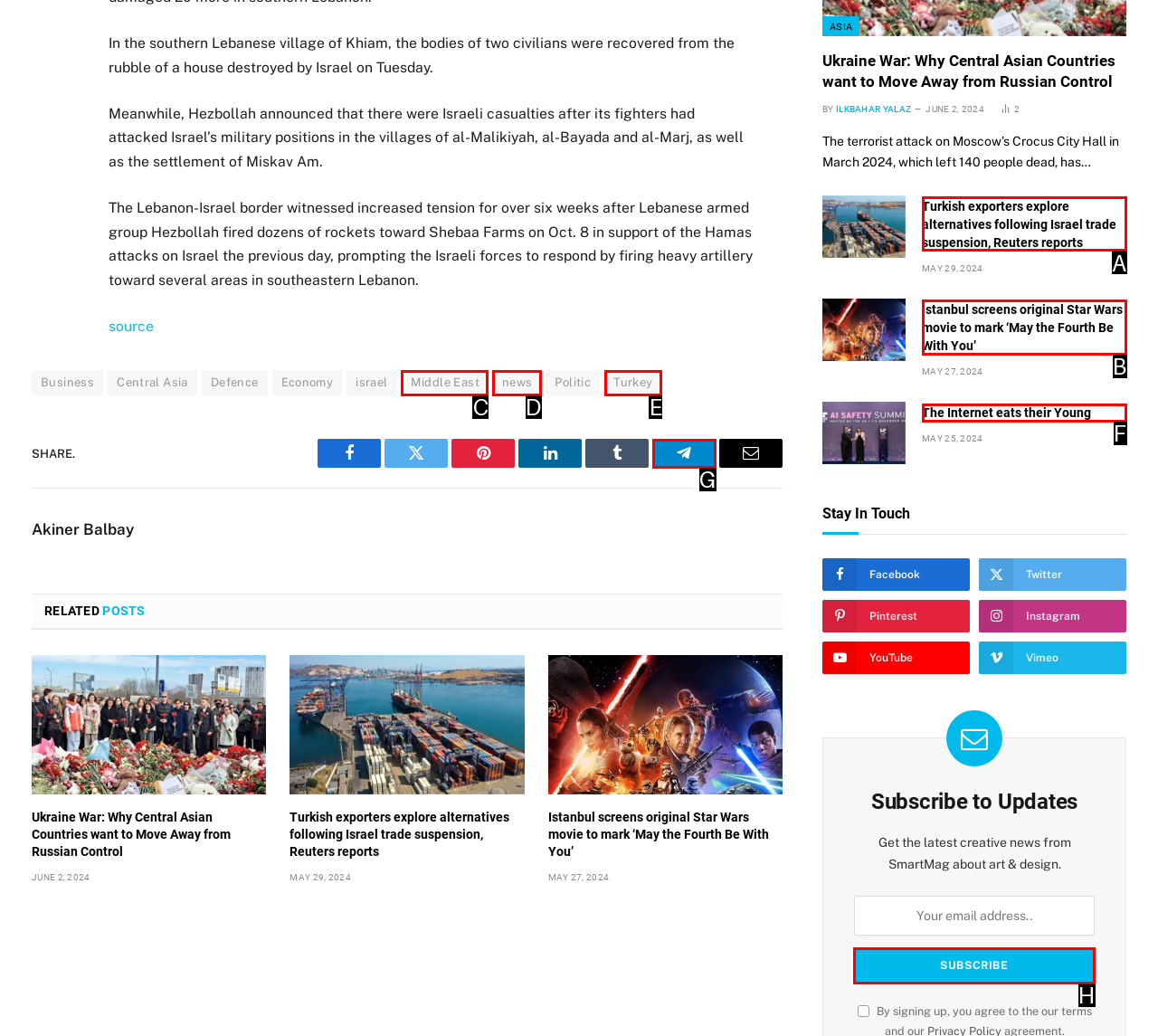Which HTML element fits the description: Tech Crunch? Respond with the letter of the appropriate option directly.

None